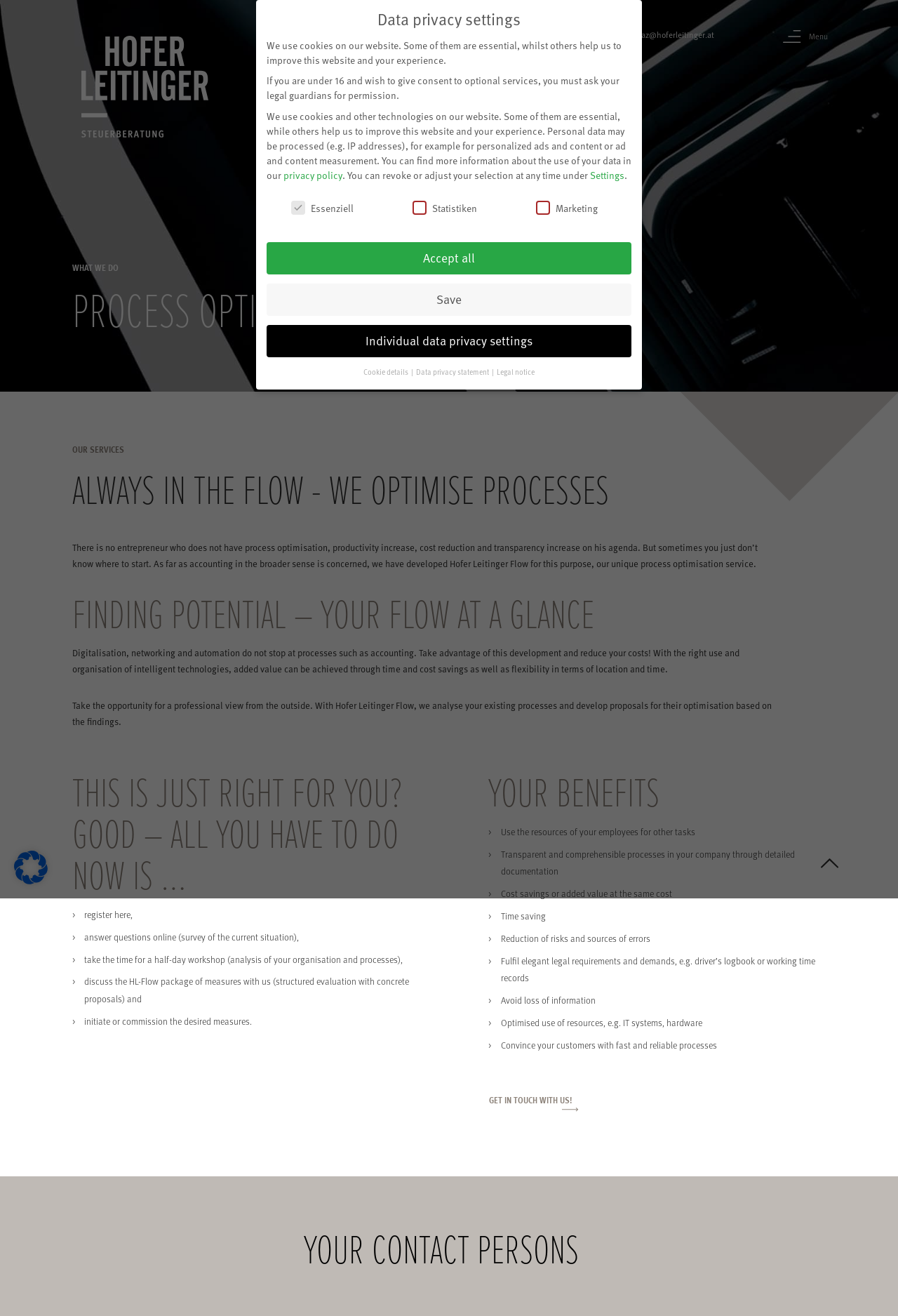Can you determine the bounding box coordinates of the area that needs to be clicked to fulfill the following instruction: "View 'OUR SERVICES'"?

[0.68, 0.096, 0.733, 0.104]